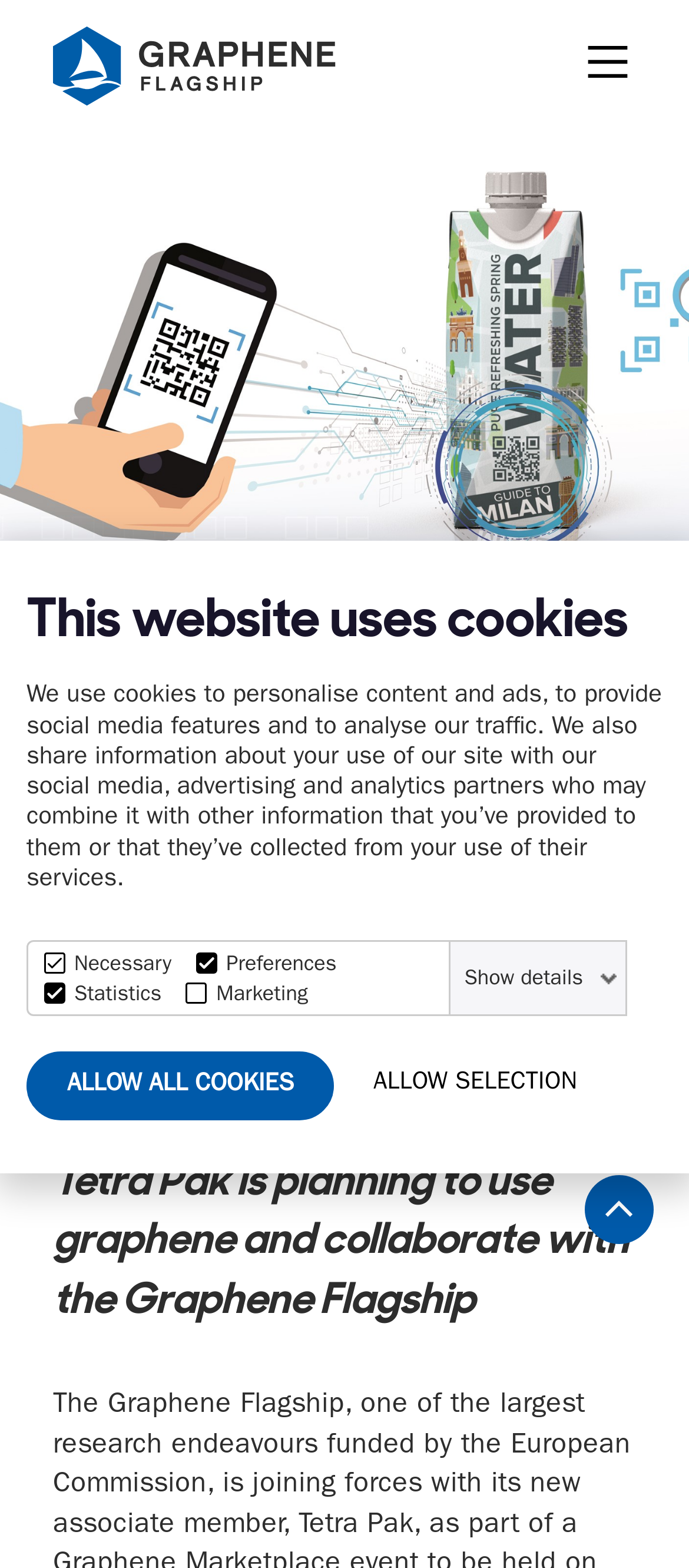Locate the headline of the webpage and generate its content.

Graphene Flagship and Tetra Pak Hold Joint Marketplace Event